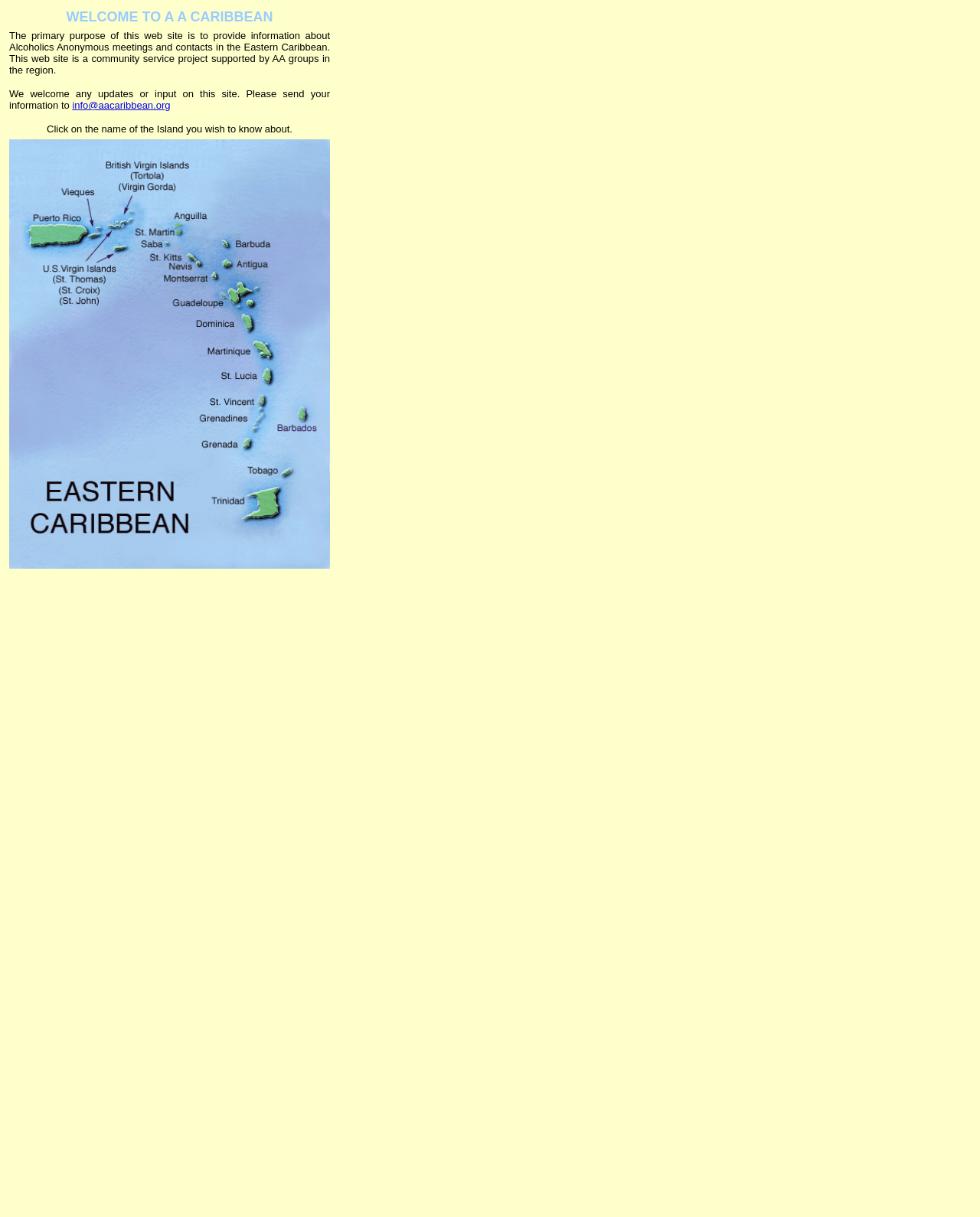How many table rows are on this webpage?
Using the visual information, reply with a single word or short phrase.

4